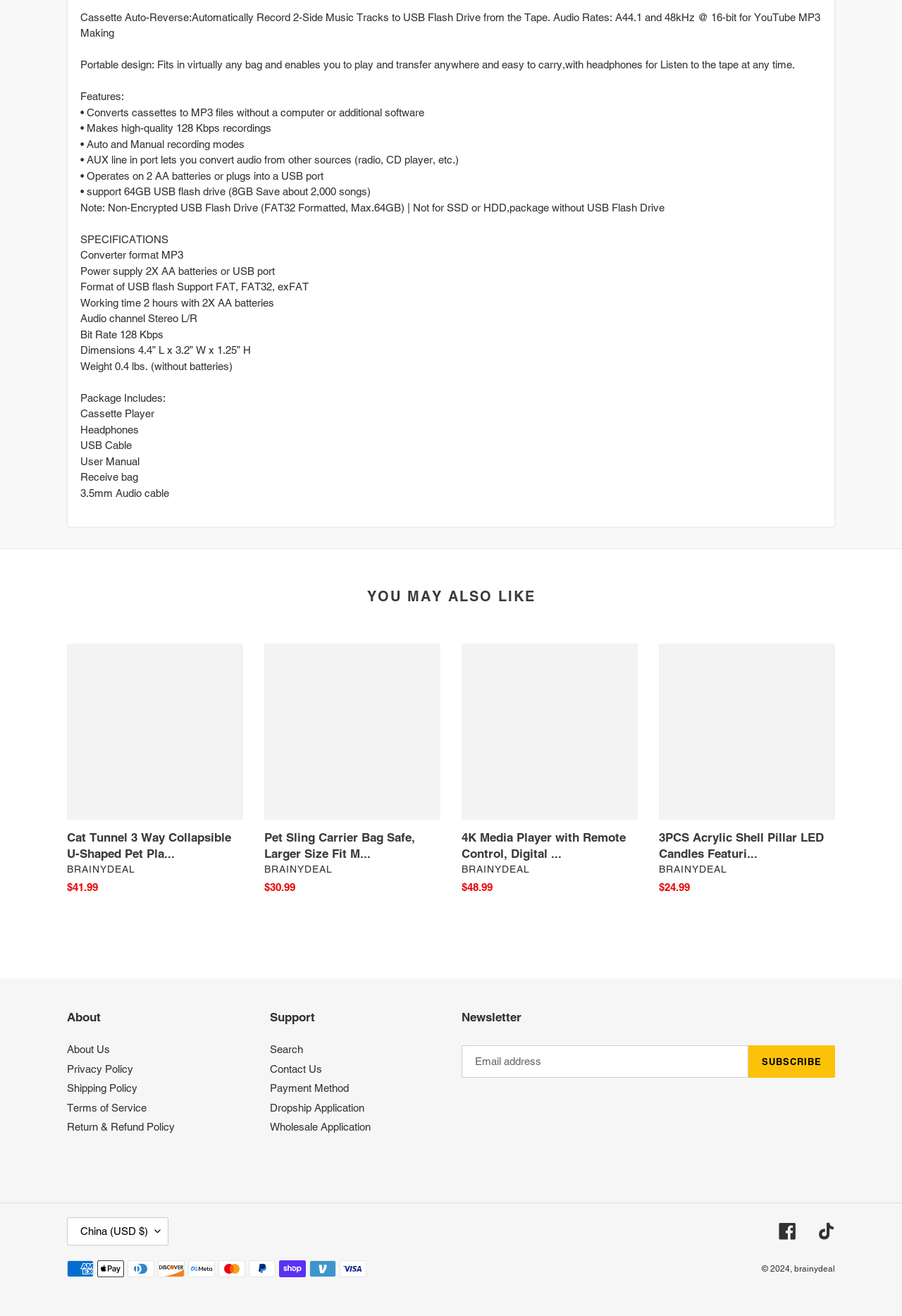Determine the bounding box coordinates of the section I need to click to execute the following instruction: "Click the Facebook link". Provide the coordinates as four float numbers between 0 and 1, i.e., [left, top, right, bottom].

None